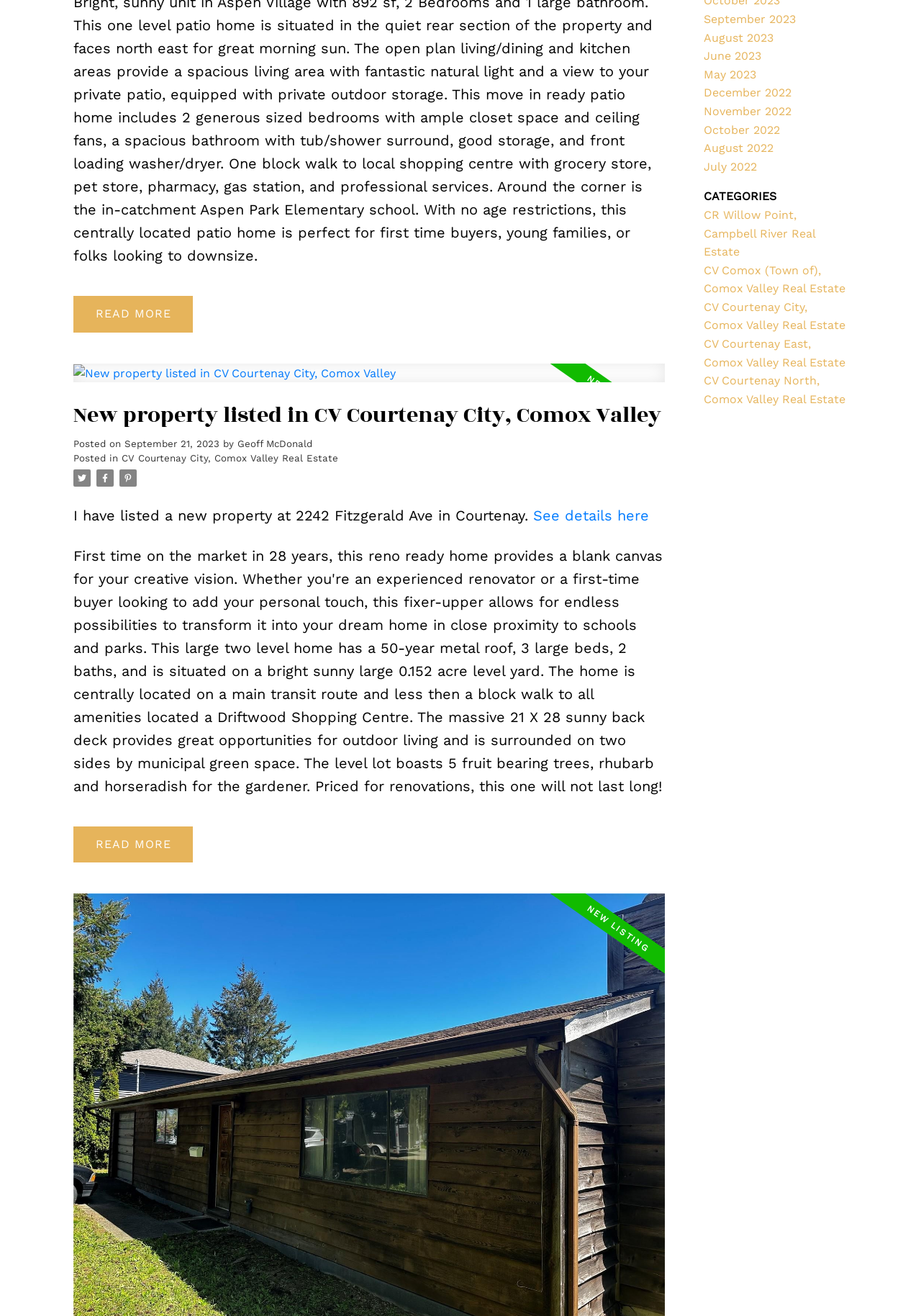Determine the bounding box for the described UI element: "November 2022".

[0.764, 0.079, 0.859, 0.09]